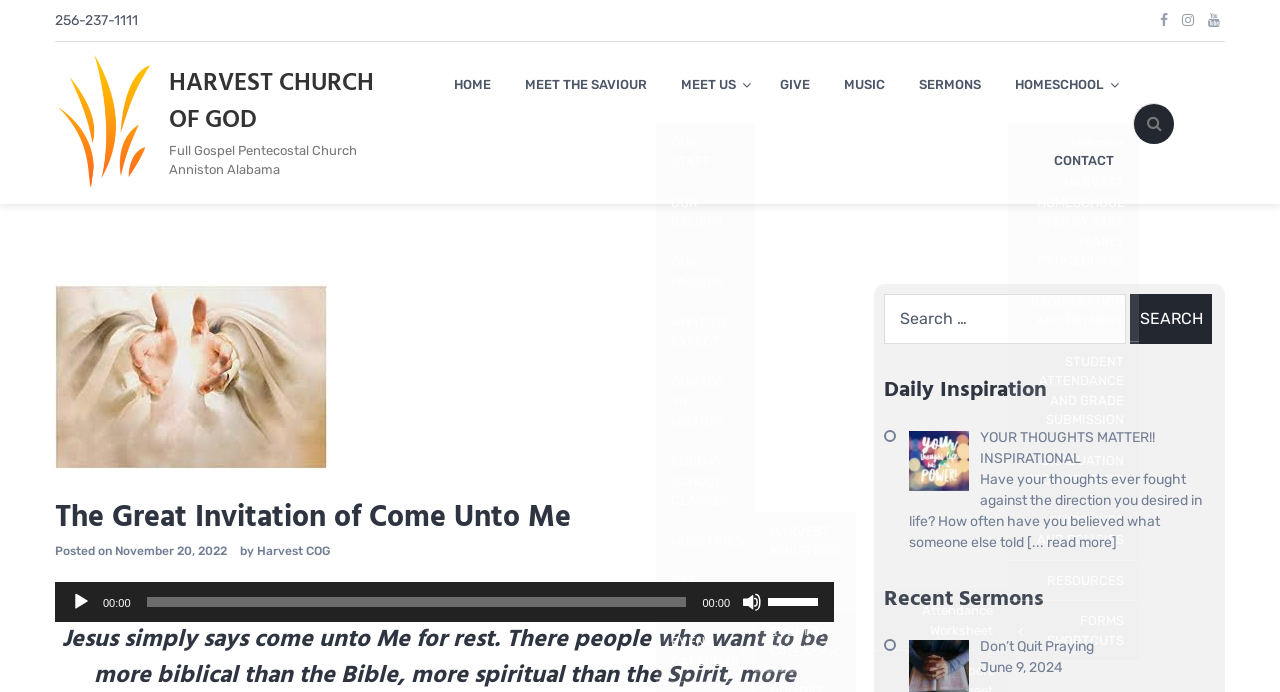Please give the bounding box coordinates of the area that should be clicked to fulfill the following instruction: "Play the audio". The coordinates should be in the format of four float numbers from 0 to 1, i.e., [left, top, right, bottom].

[0.055, 0.855, 0.071, 0.884]